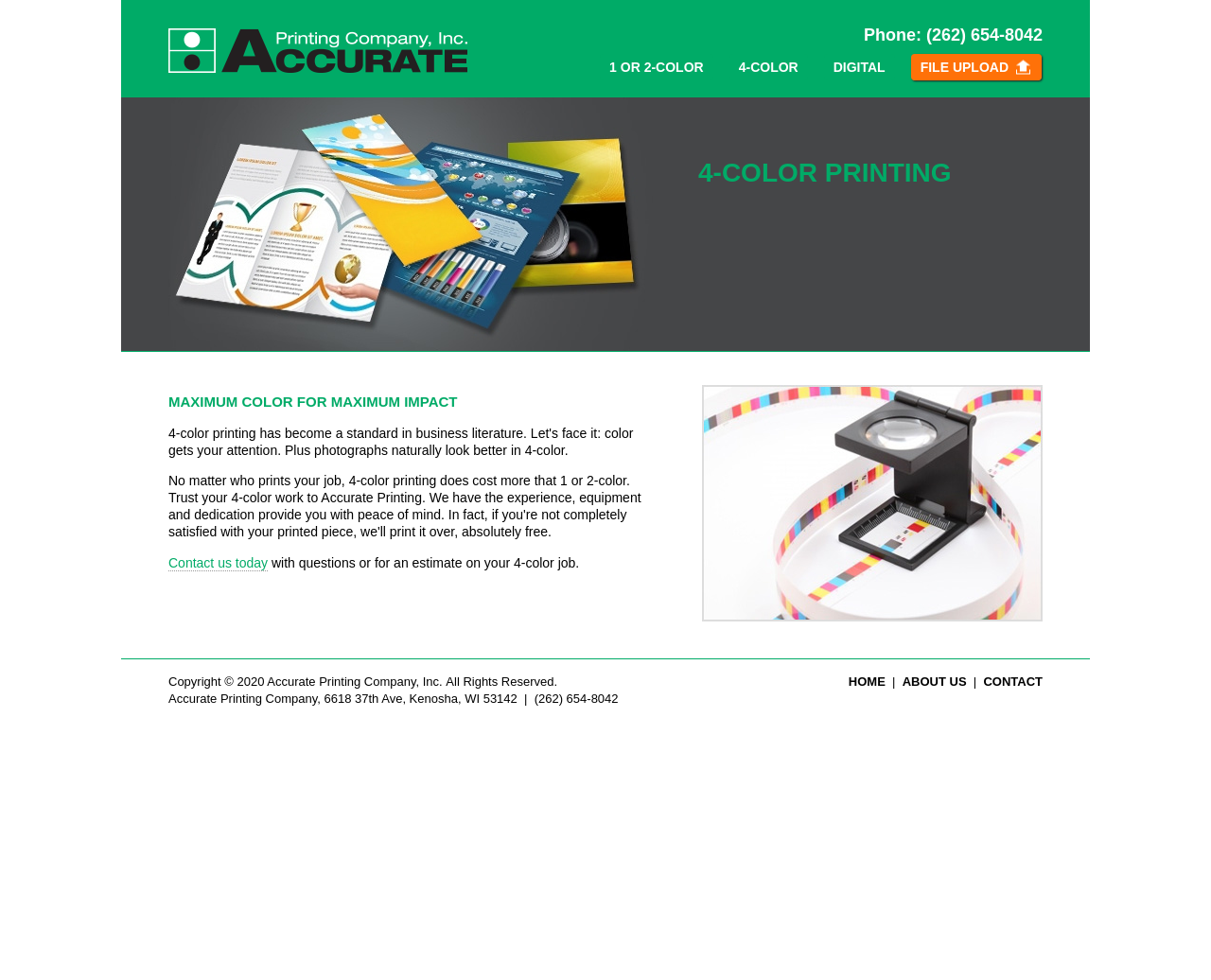What type of printing does Accurate Printing specialize in?
Please provide a comprehensive answer based on the visual information in the image.

Based on the webpage, I can see that the main heading is '4-COLOR PRINTING' and there is an image of '4-Color Brochures', which suggests that Accurate Printing specializes in 4-color printing.